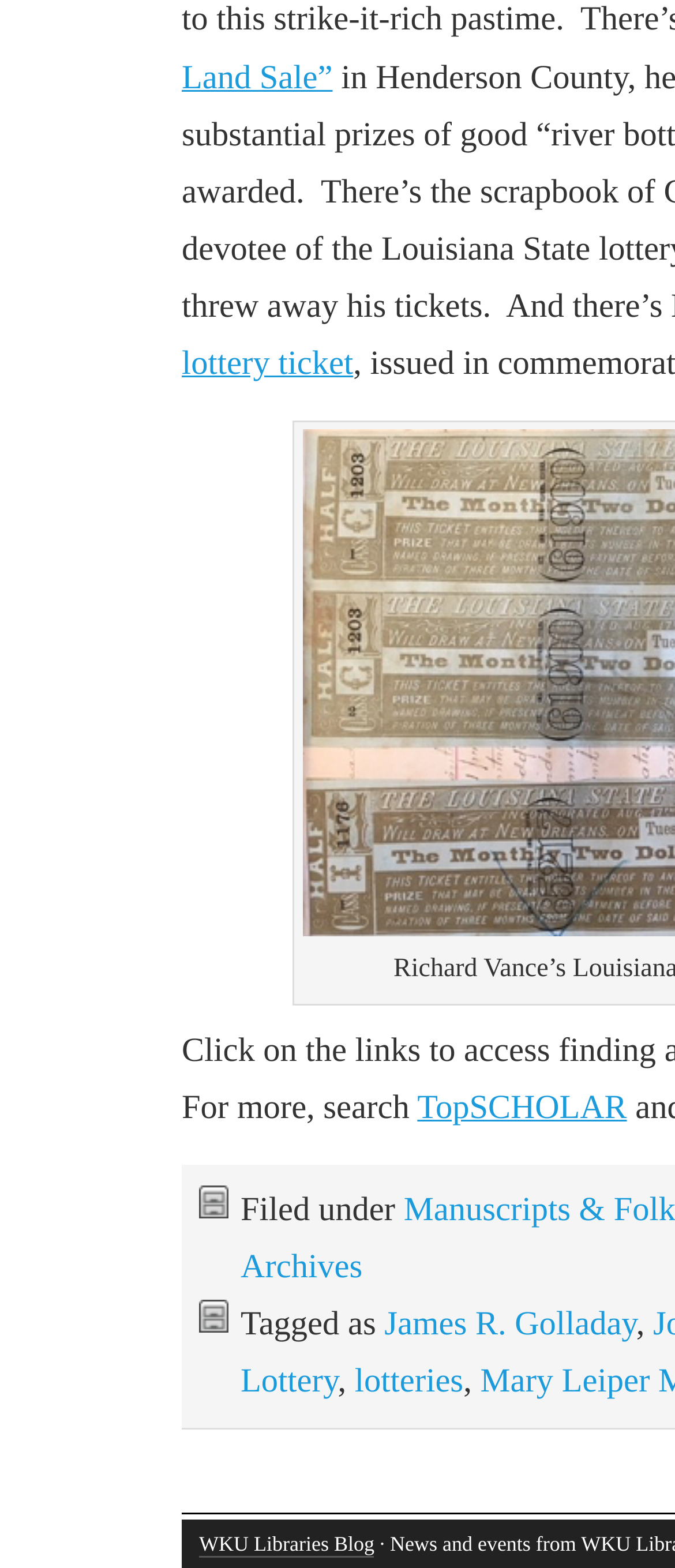Determine the bounding box coordinates of the UI element that matches the following description: "TopSCHOLAR". The coordinates should be four float numbers between 0 and 1 in the format [left, top, right, bottom].

[0.618, 0.696, 0.929, 0.719]